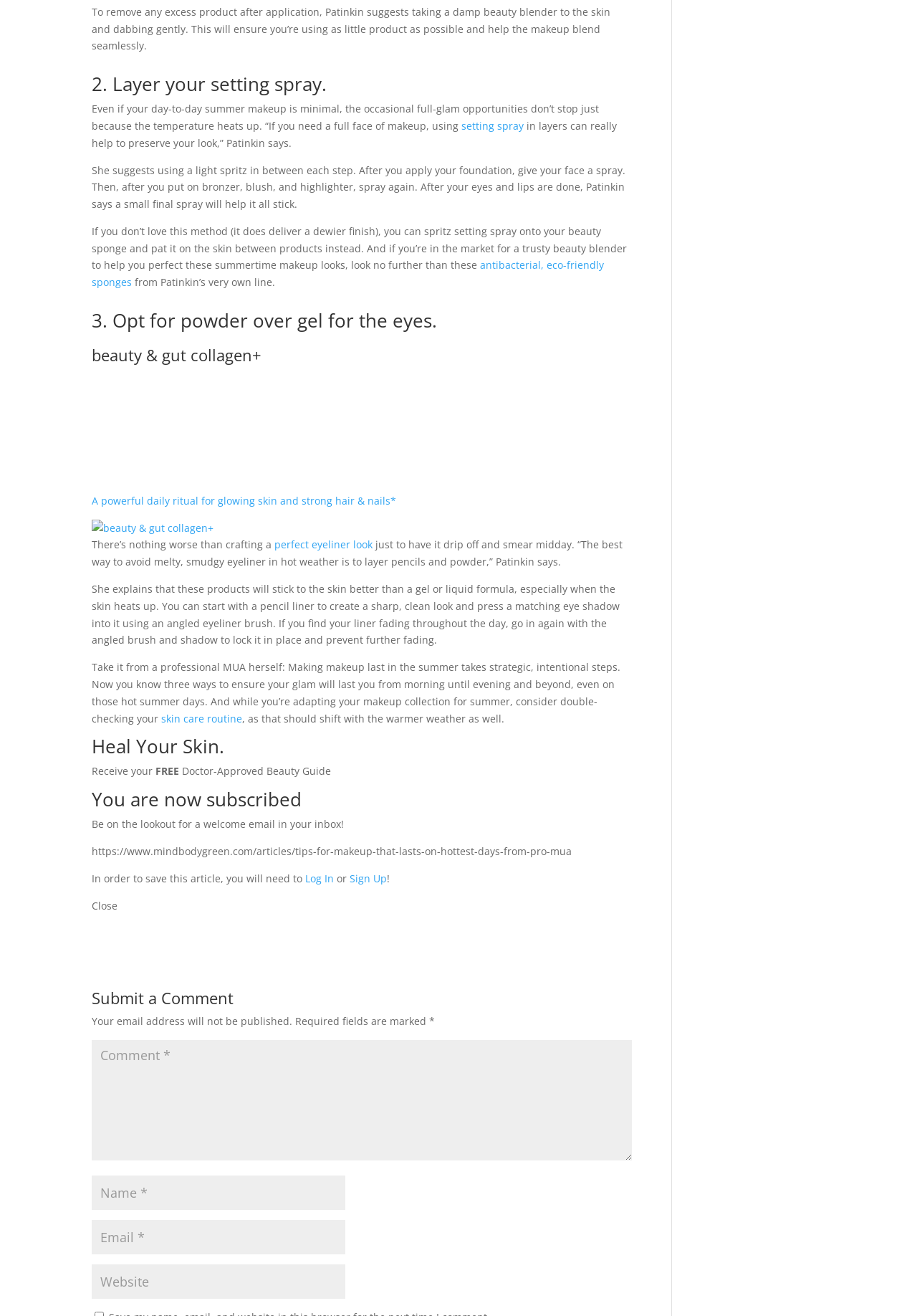Identify and provide the bounding box for the element described by: "input value="Email *" aria-describedby="email-notes" name="email"".

[0.1, 0.927, 0.377, 0.953]